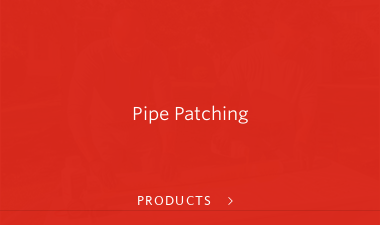What is the diameter range of pipes that can be repaired?
Look at the image and answer the question with a single word or phrase.

2 to 6 inches